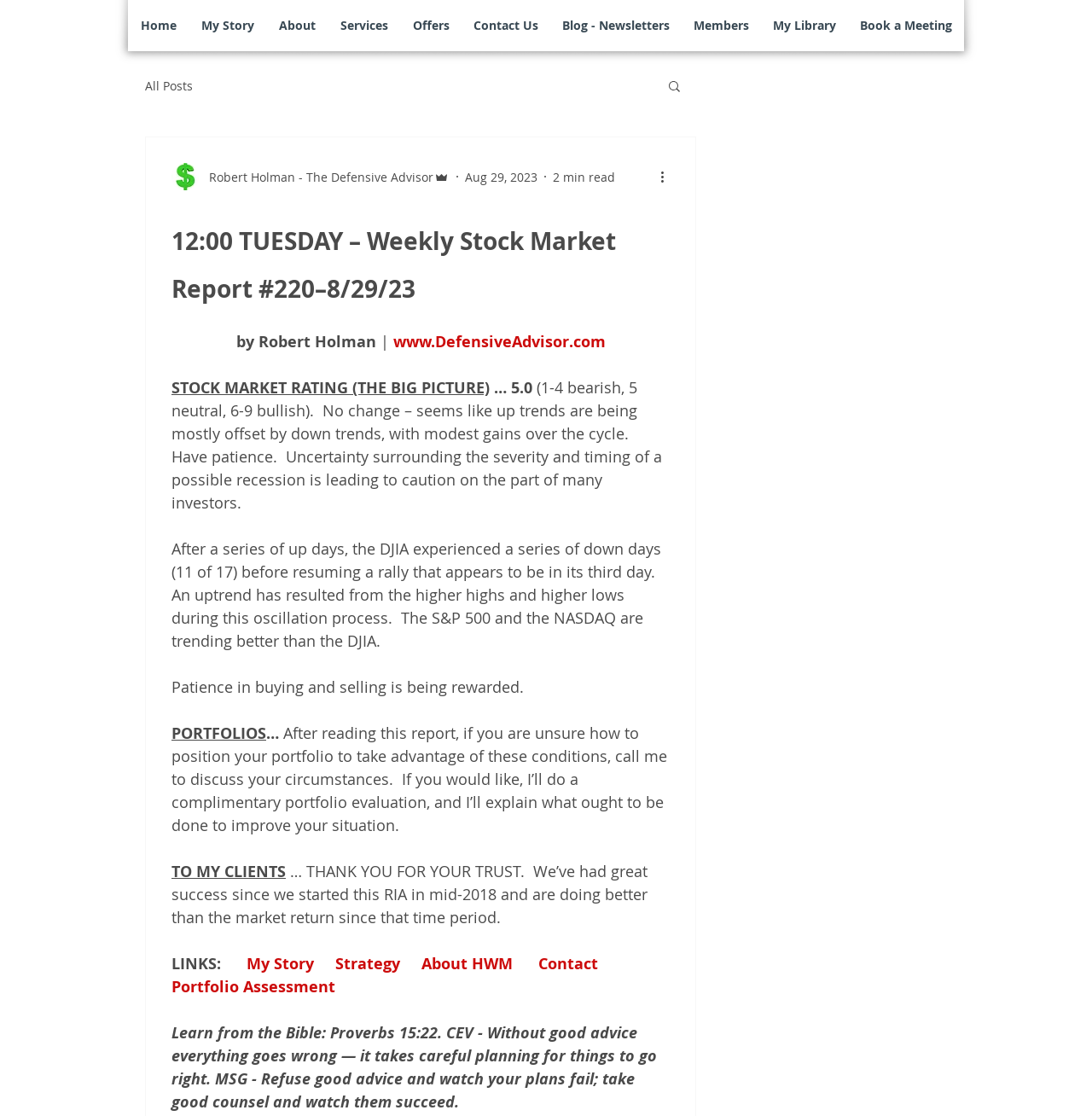Please find the bounding box coordinates for the clickable element needed to perform this instruction: "search for something".

[0.61, 0.07, 0.625, 0.086]